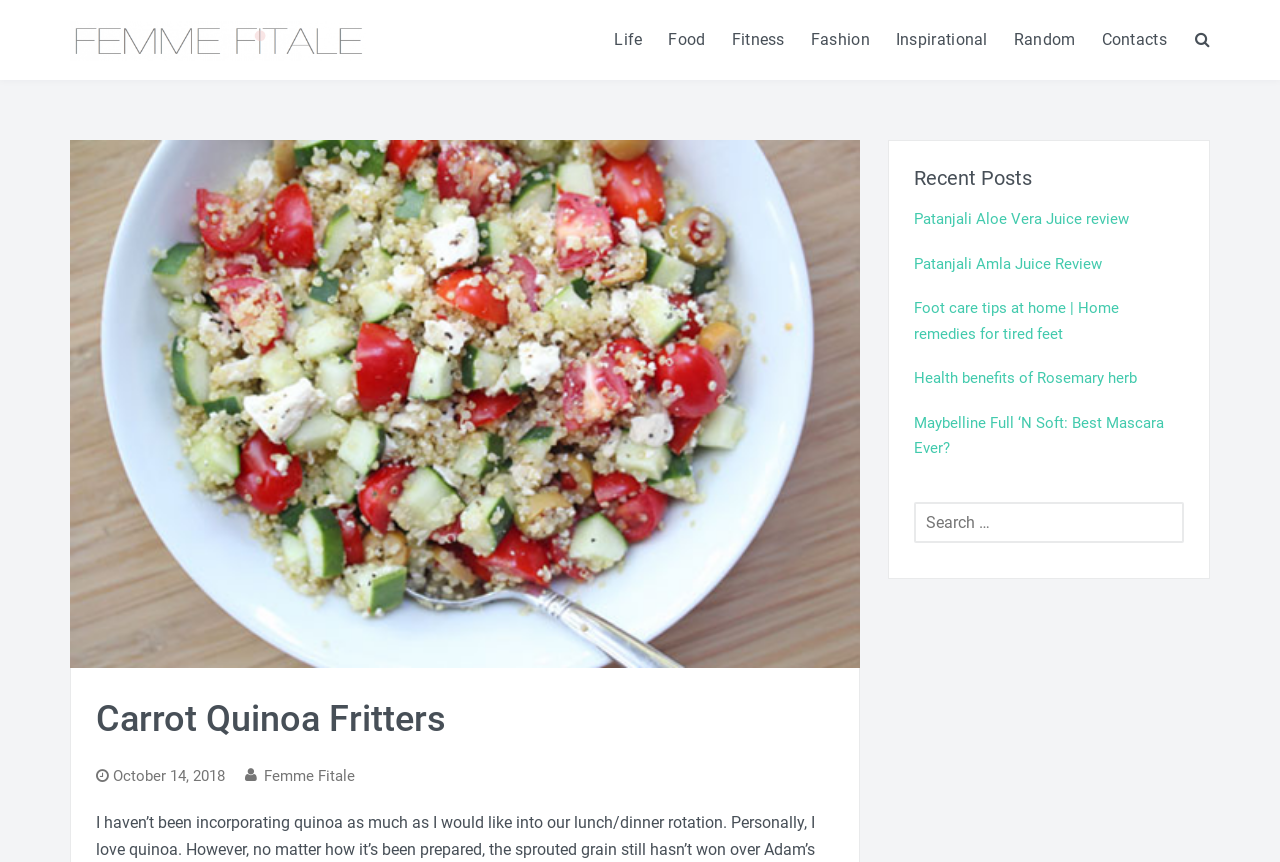What is the purpose of the search bar? Observe the screenshot and provide a one-word or short phrase answer.

To search for posts